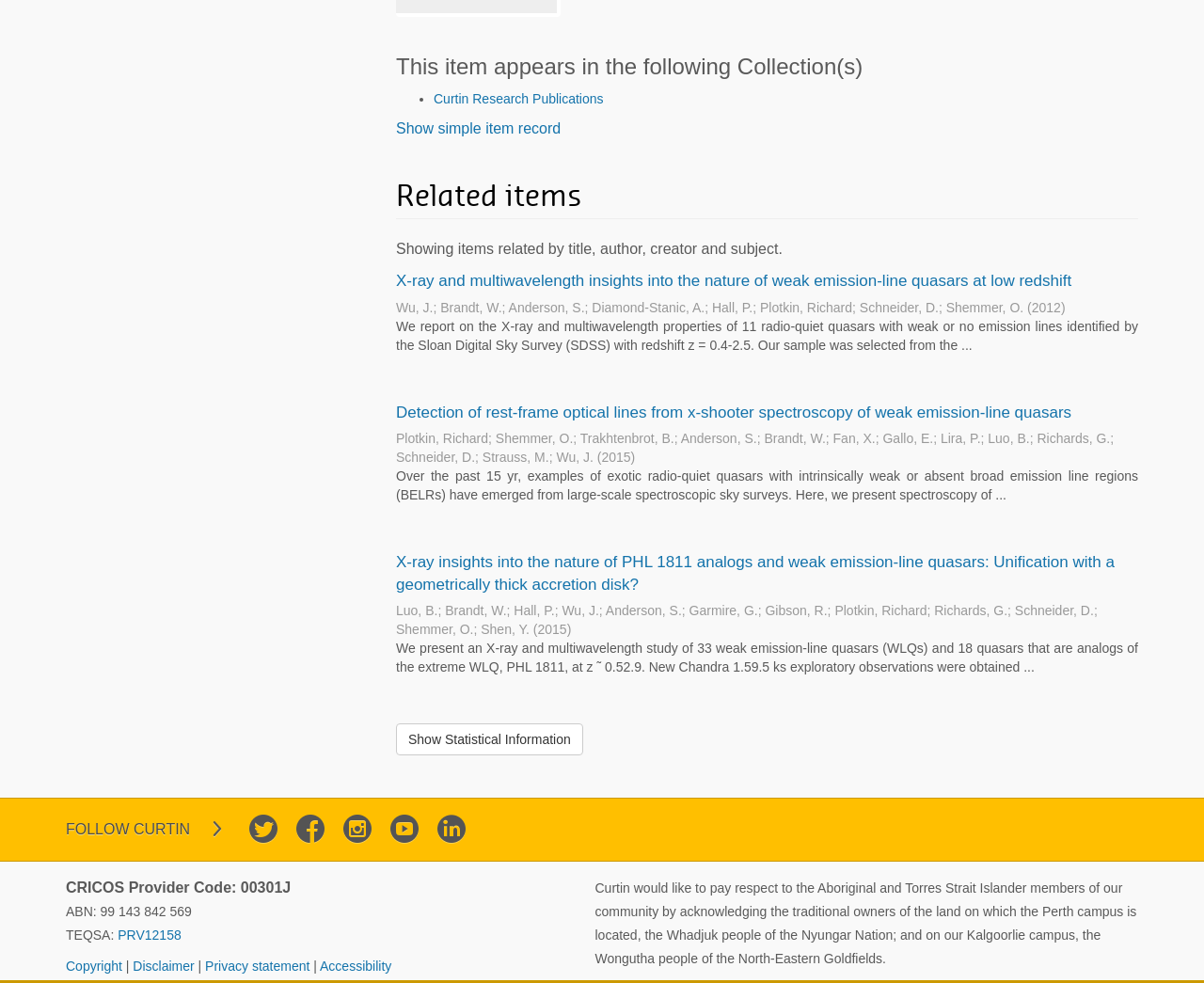Please predict the bounding box coordinates of the element's region where a click is necessary to complete the following instruction: "View X-ray and multiwavelength insights into the nature of weak emission-line quasars at low redshift". The coordinates should be represented by four float numbers between 0 and 1, i.e., [left, top, right, bottom].

[0.329, 0.277, 0.89, 0.295]